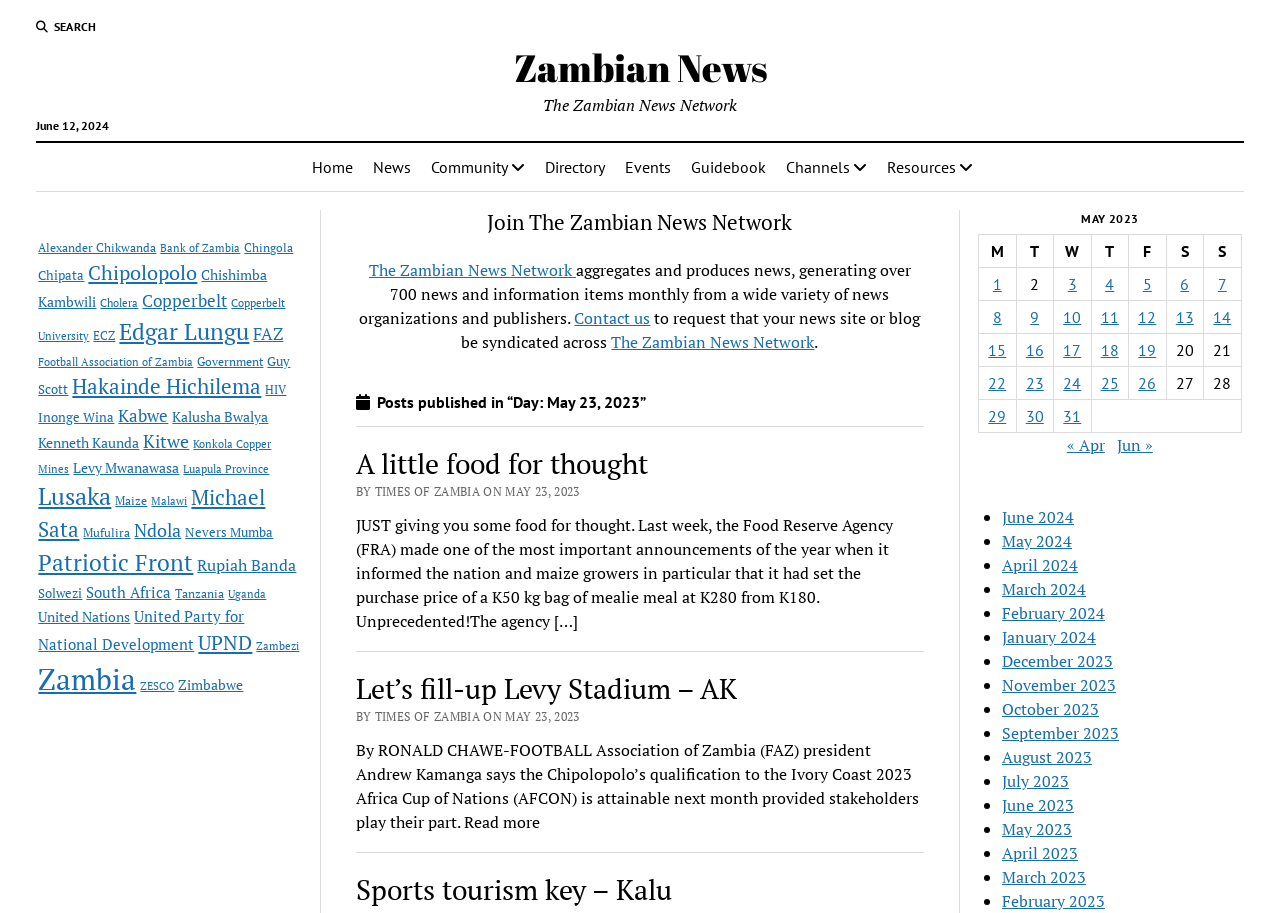Refer to the image and offer a detailed explanation in response to the question: How many items are published in 'Day: May 23, 2023'?

The heading 'uf133 Posts published in “Day: May 23, 2023”' does not specify the number of items published on that day, it only indicates that there are posts published on that day.